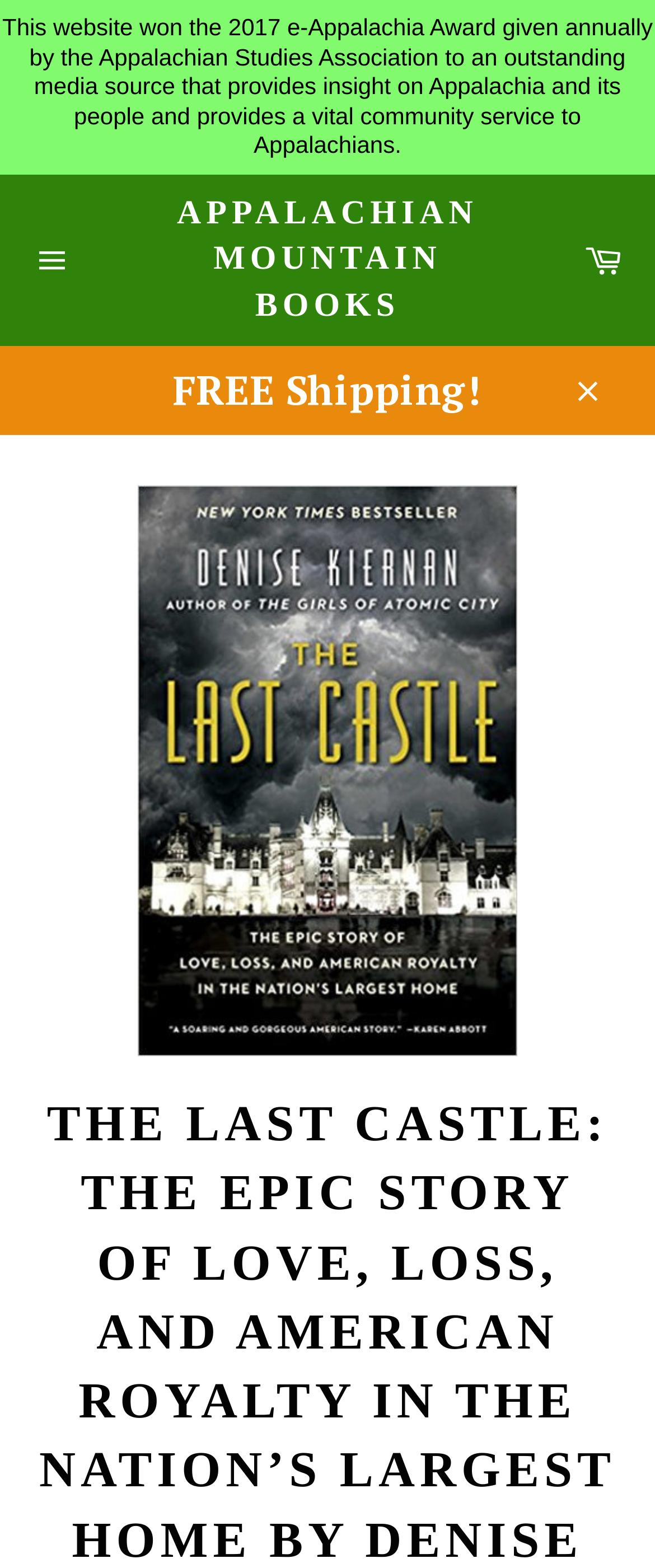Please provide a detailed answer to the question below based on the screenshot: 
Who is the author of the featured book?

I found this answer by looking at the link element with the text 'The Last Castle: The Epic Story of Love, Loss, and American Royalty in the Nation’s Largest Home by Denise Kiernan' which mentions the author's name.